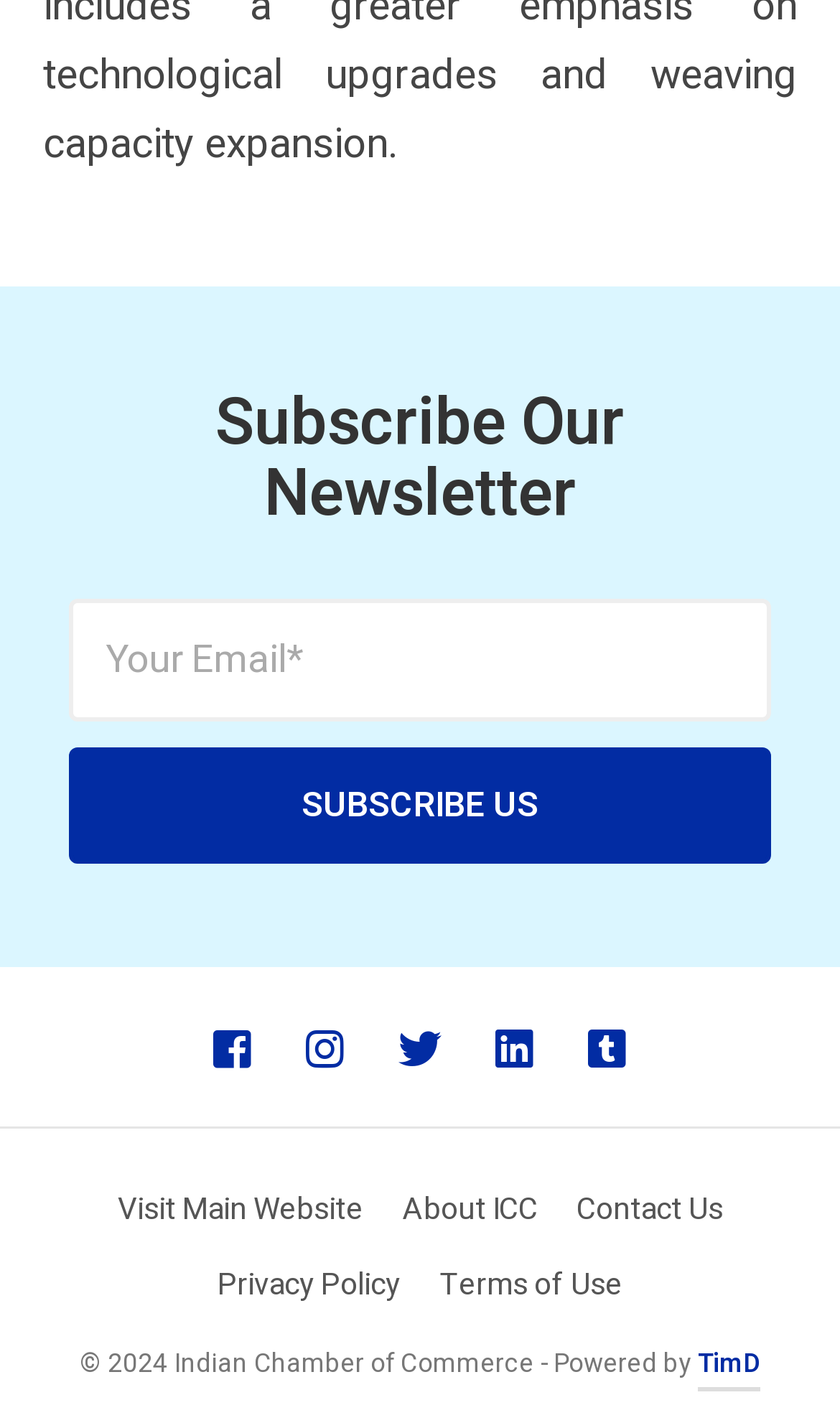Given the element description Rob's, predict the bounding box coordinates for the UI element in the webpage screenshot. The format should be (top-left x, top-left y, bottom-right x, bottom-right y), and the values should be between 0 and 1.

None